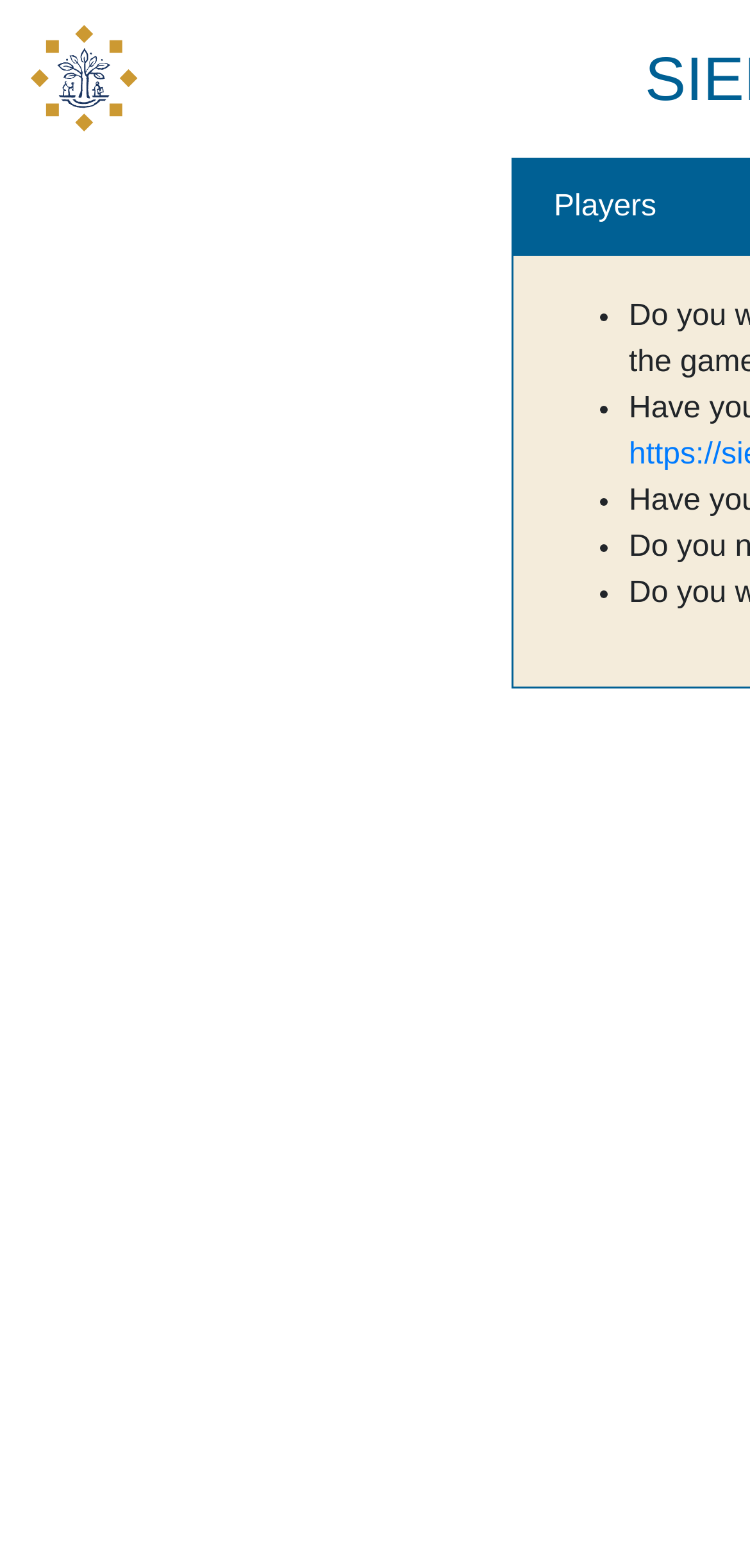Use a single word or phrase to answer the question:
What is the relative position of the image and the 'Players' text?

Image is on the left